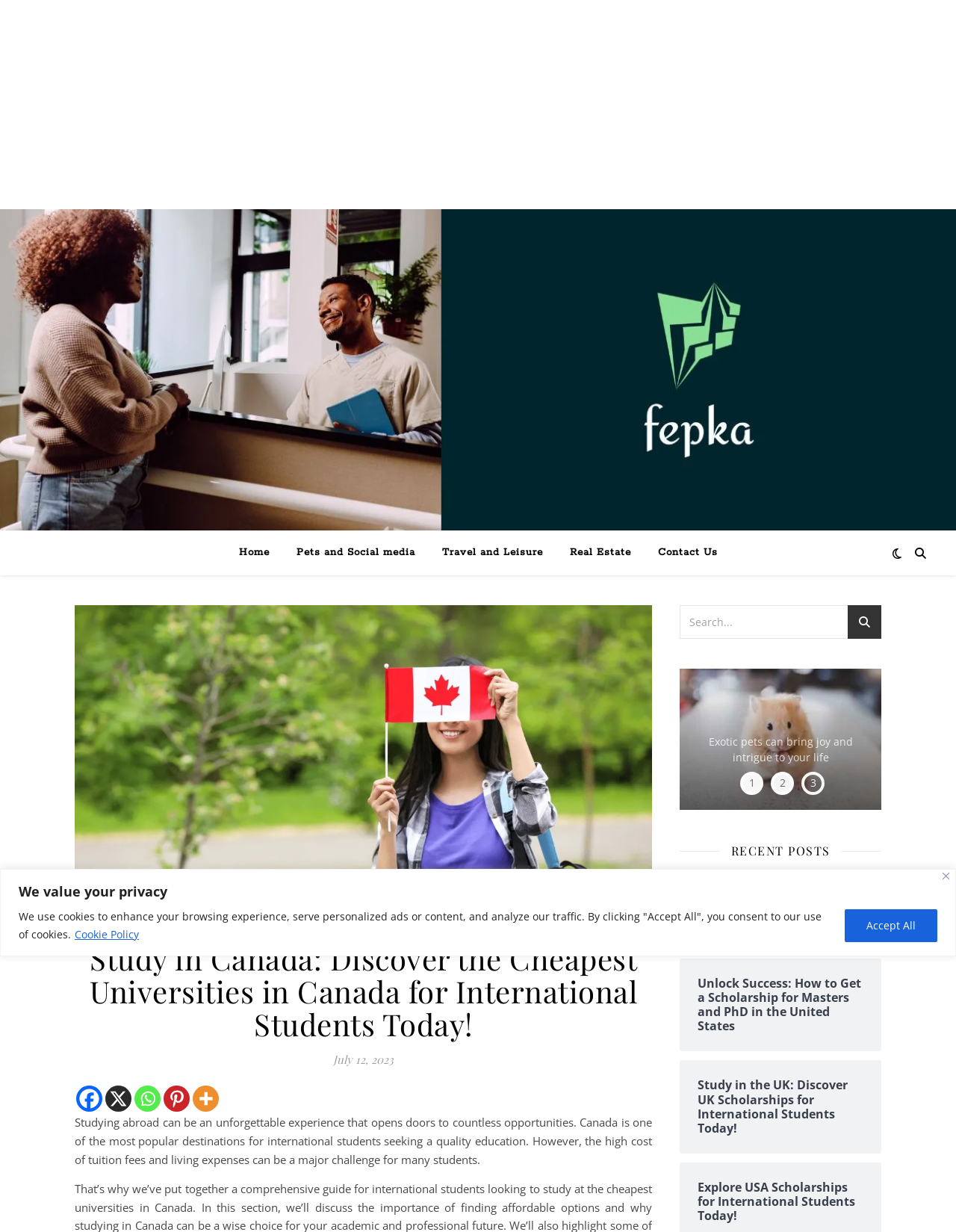Please specify the bounding box coordinates of the region to click in order to perform the following instruction: "Click the Home link".

[0.25, 0.431, 0.294, 0.467]